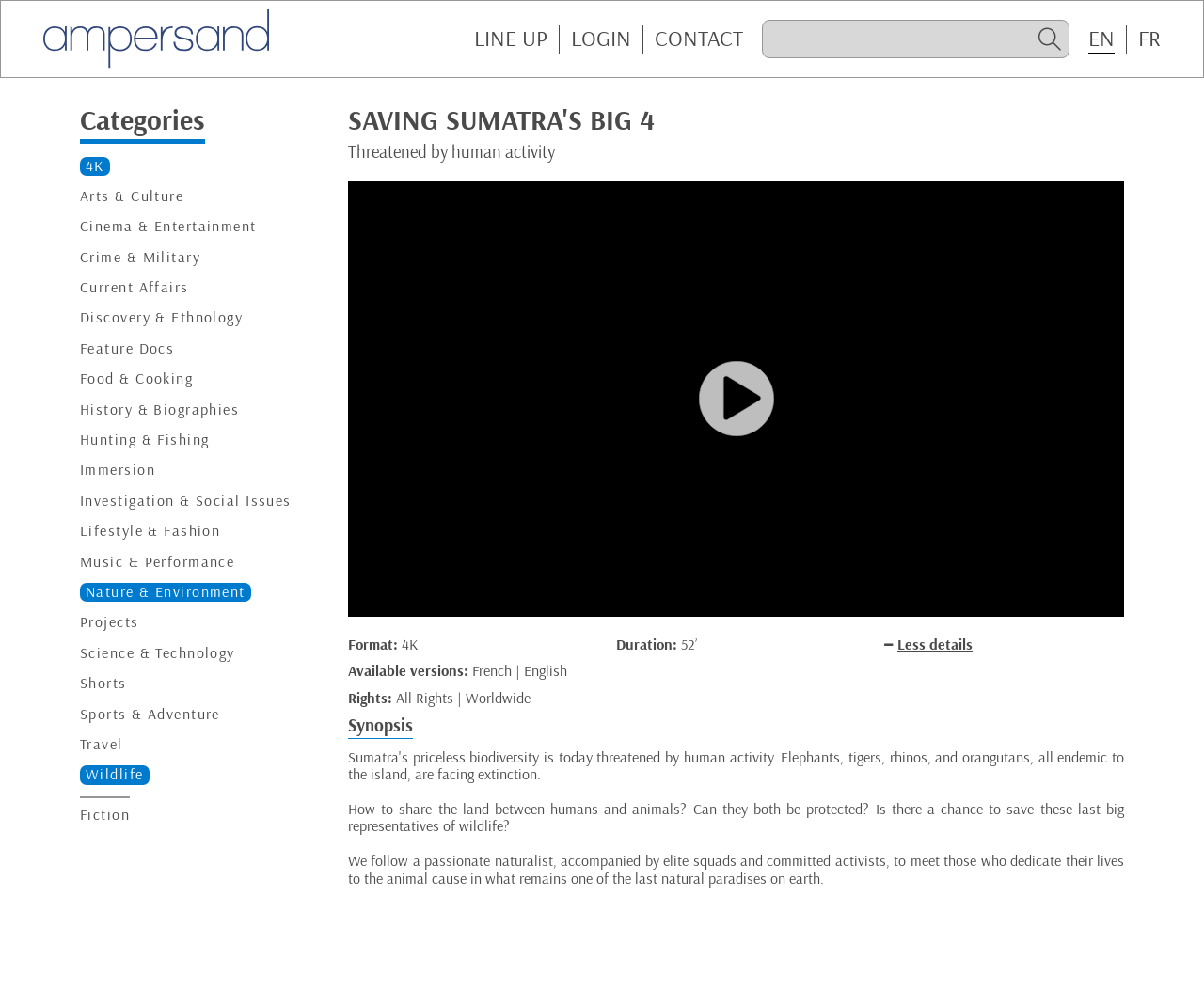Identify the bounding box coordinates of the element to click to follow this instruction: 'Search for something'. Ensure the coordinates are four float values between 0 and 1, provided as [left, top, right, bottom].

[0.64, 0.025, 0.859, 0.053]